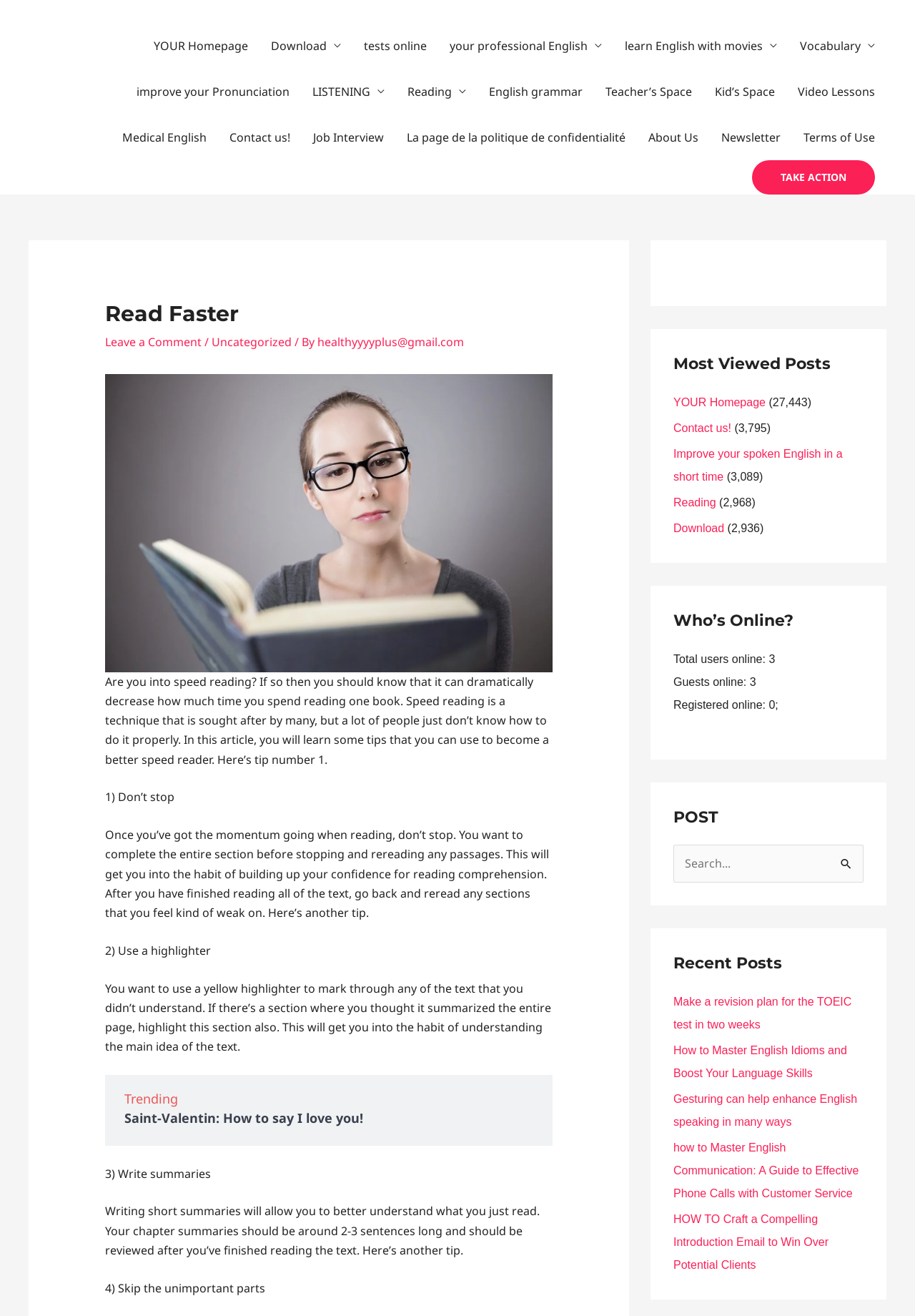Identify the bounding box coordinates for the UI element described as follows: your professional English. Use the format (top-left x, top-left y, bottom-right x, bottom-right y) and ensure all values are floating point numbers between 0 and 1.

[0.479, 0.017, 0.67, 0.052]